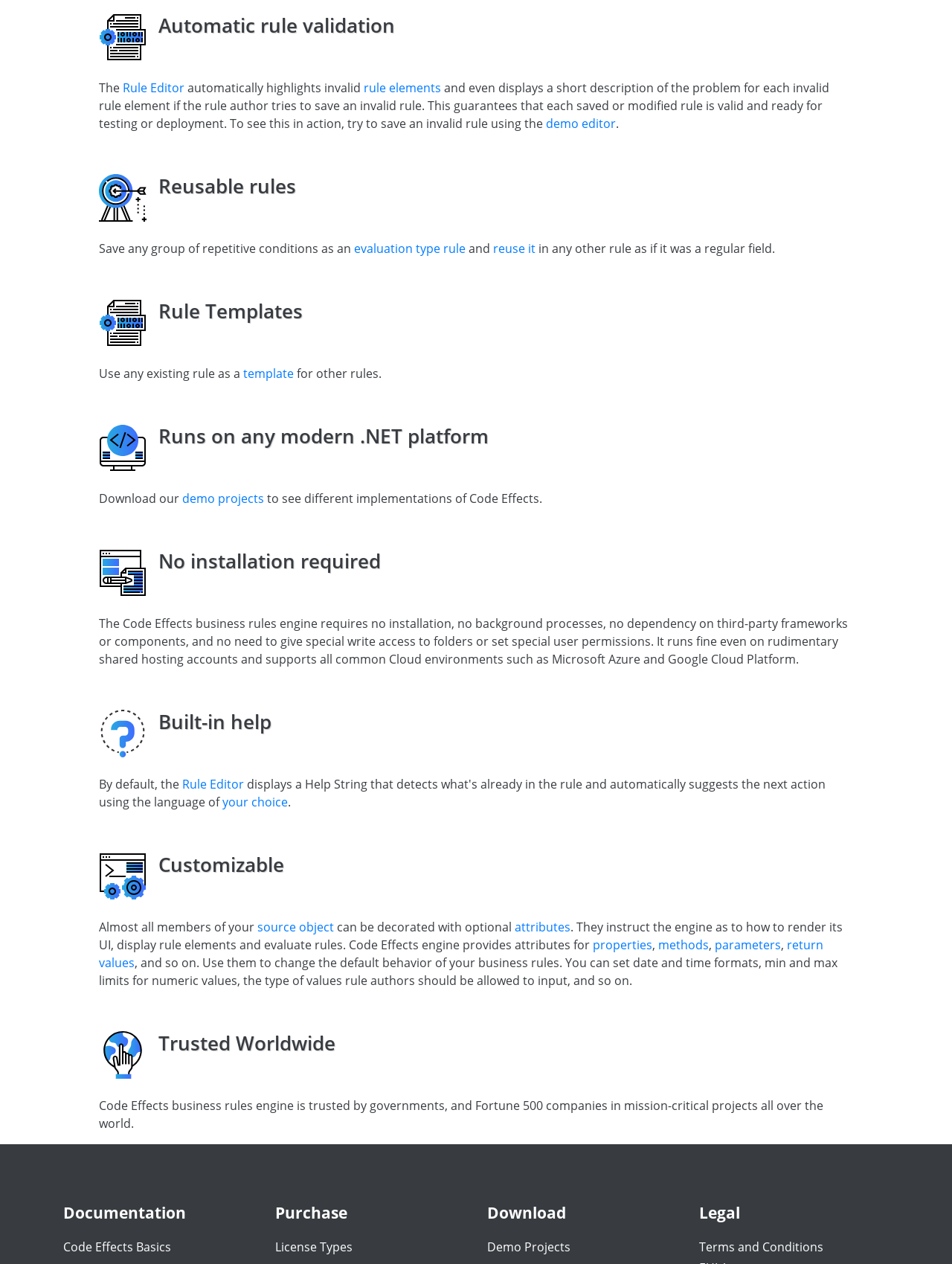Identify the bounding box coordinates of the element to click to follow this instruction: 'Click on 'Rule Editor''. Ensure the coordinates are four float values between 0 and 1, provided as [left, top, right, bottom].

[0.129, 0.063, 0.194, 0.076]